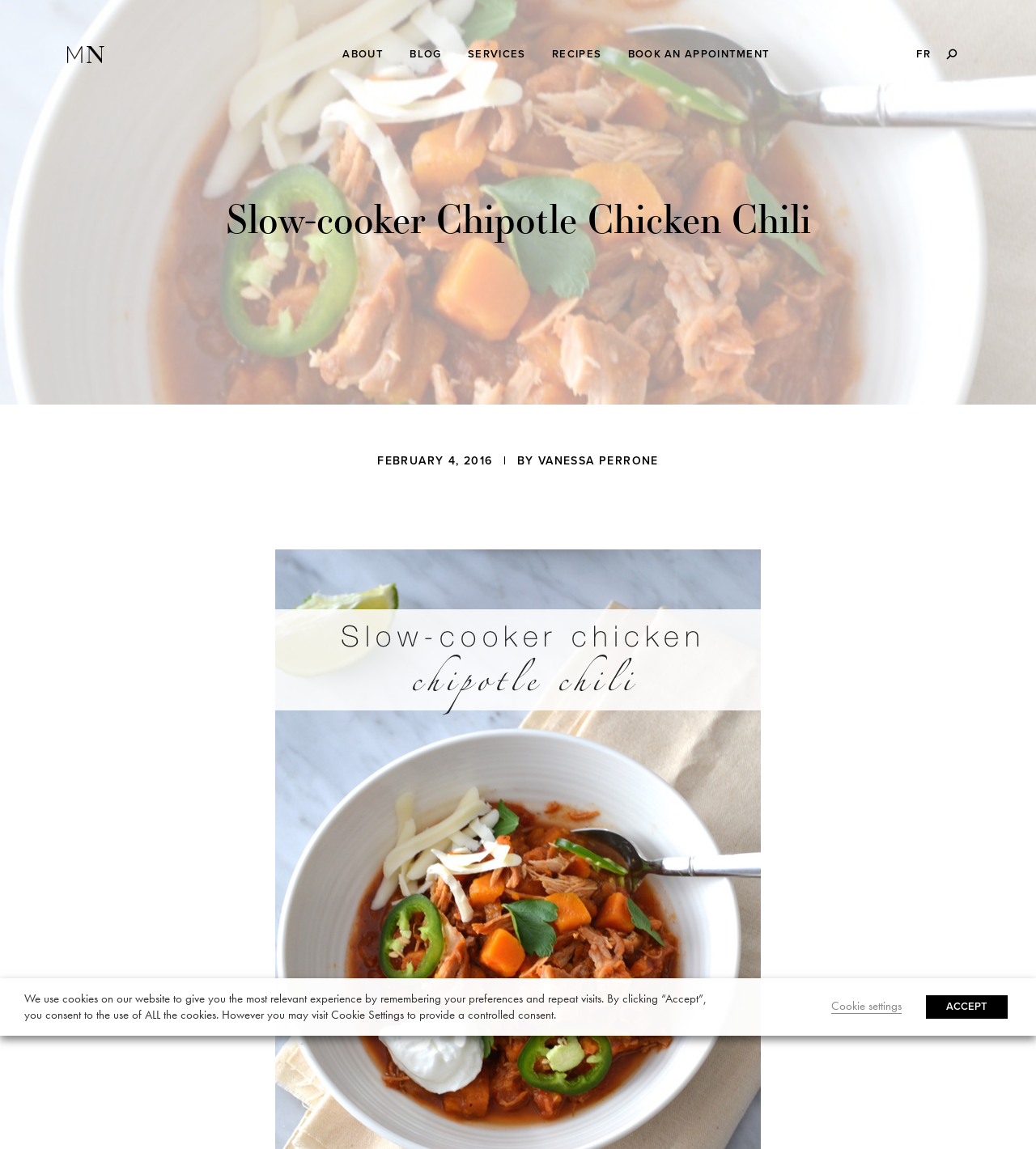Using details from the image, please answer the following question comprehensively:
What is the name of the recipe?

I determined the answer by looking at the heading element with the text 'Slow-cooker Chipotle Chicken Chili' which is a prominent element on the webpage, indicating that it is the title of the recipe.